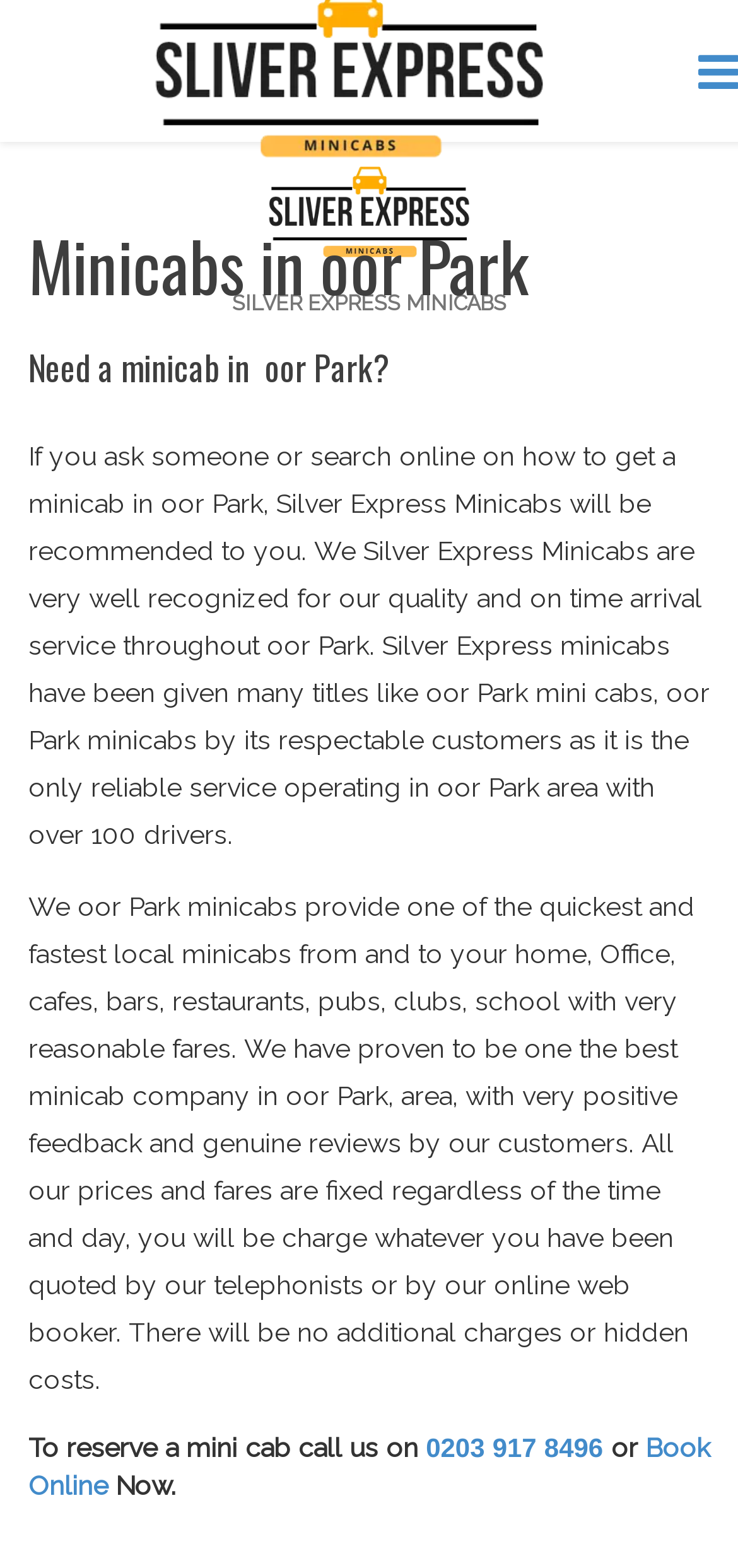Answer the question with a brief word or phrase:
What is the area of operation for Silver Express Minicabs?

oor Park and surrounding areas